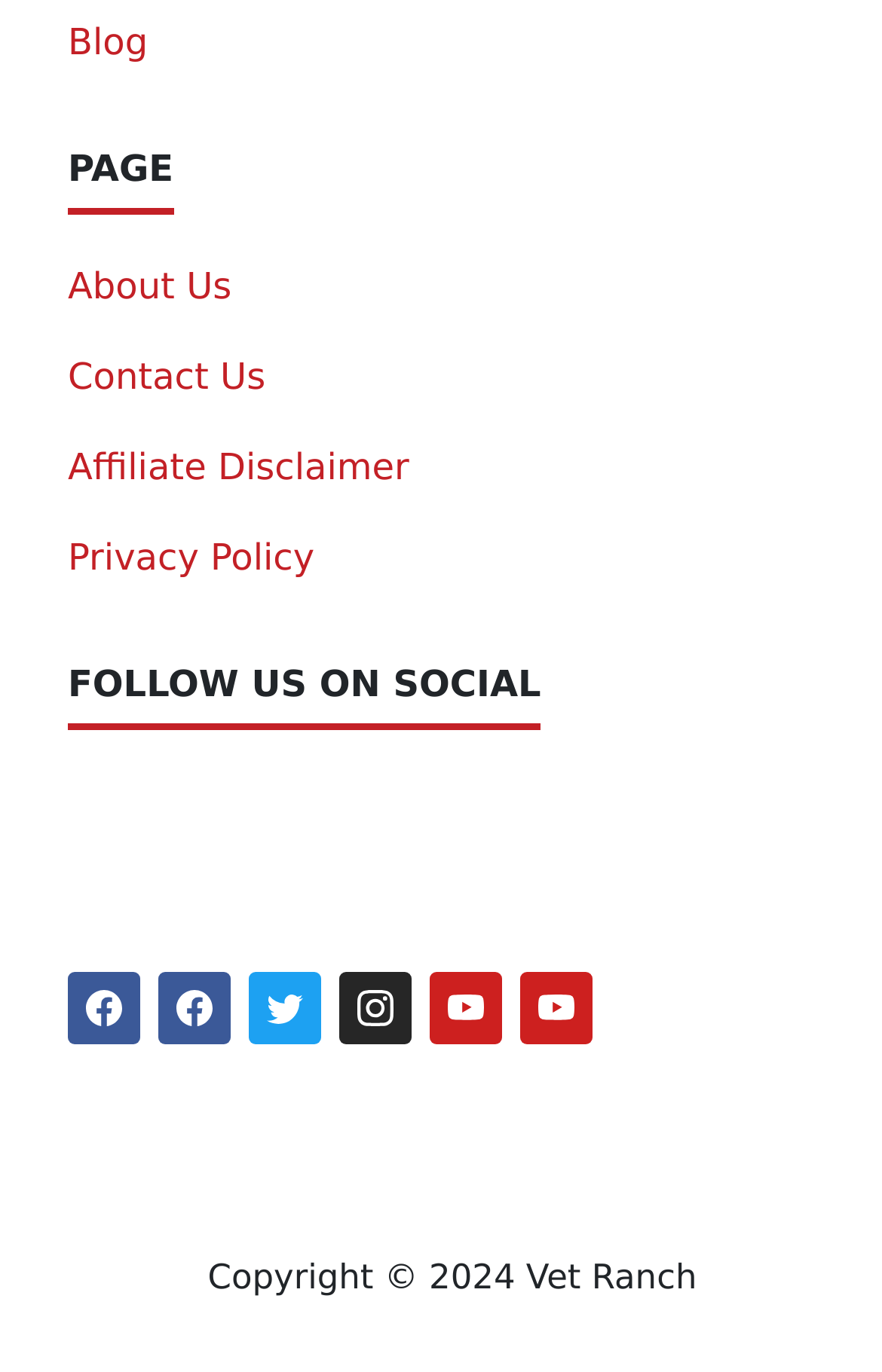Provide a brief response to the question below using one word or phrase:
What is the name of the website?

Vet Ranch